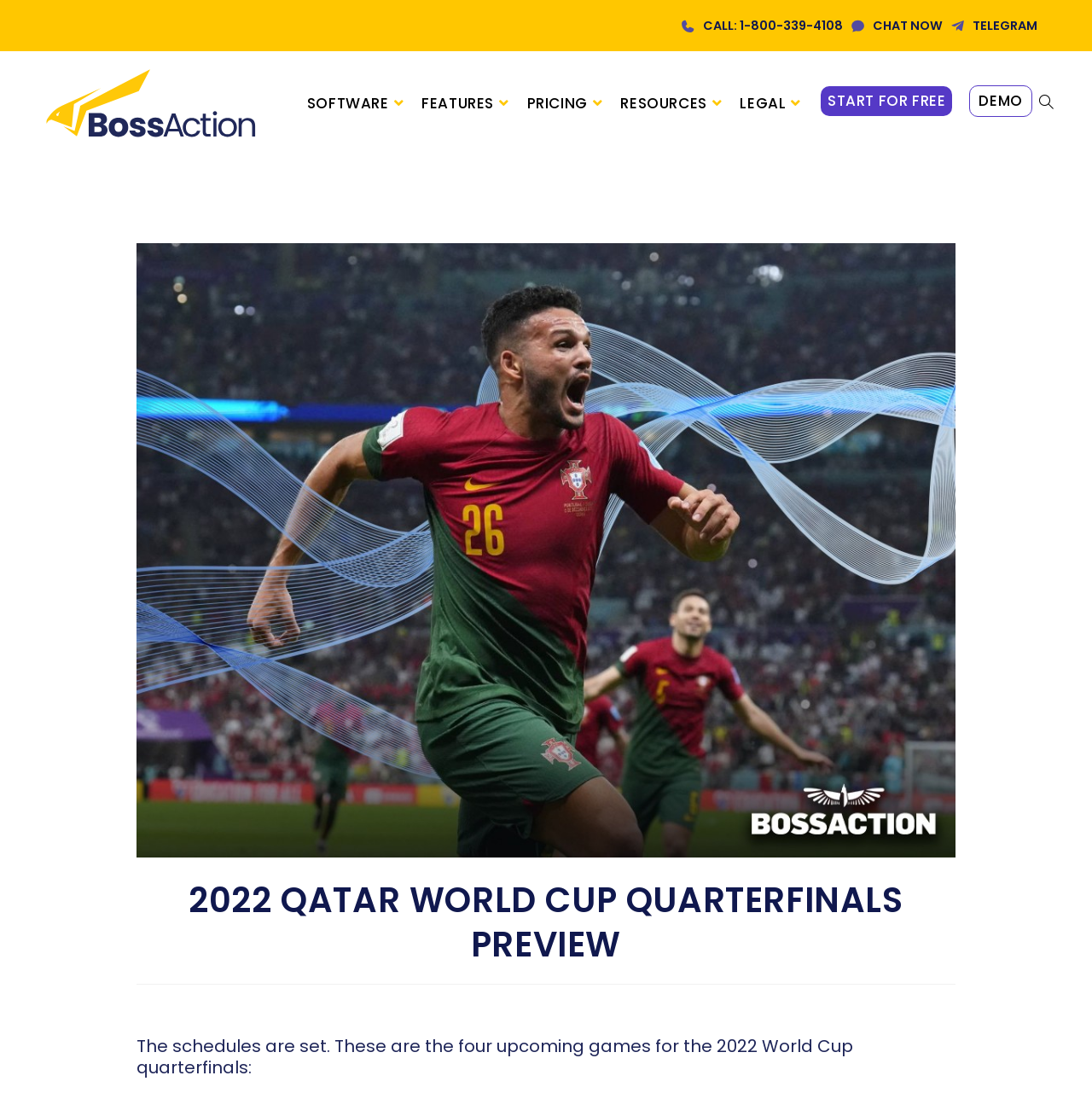Find the bounding box coordinates of the clickable region needed to perform the following instruction: "Learn more about the software". The coordinates should be provided as four float numbers between 0 and 1, i.e., [left, top, right, bottom].

[0.275, 0.065, 0.38, 0.123]